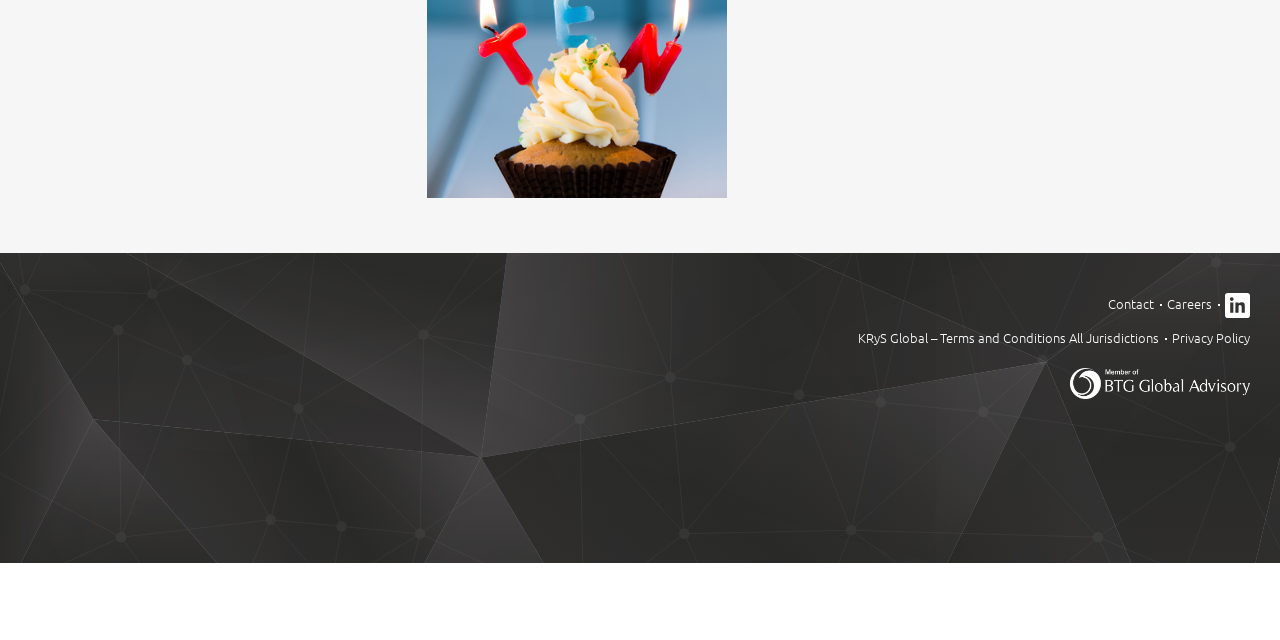From the webpage screenshot, predict the bounding box coordinates (top-left x, top-left y, bottom-right x, bottom-right y) for the UI element described here: Linkedin

[0.957, 0.458, 0.977, 0.497]